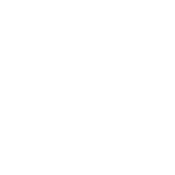Using the elements shown in the image, answer the question comprehensively: What is the syrup made of?

The Torani Pistachio Syrup is made of a blend of pure cane sugar and natural flavors, which provides a delightful addition to both hot and cold coffee selections.